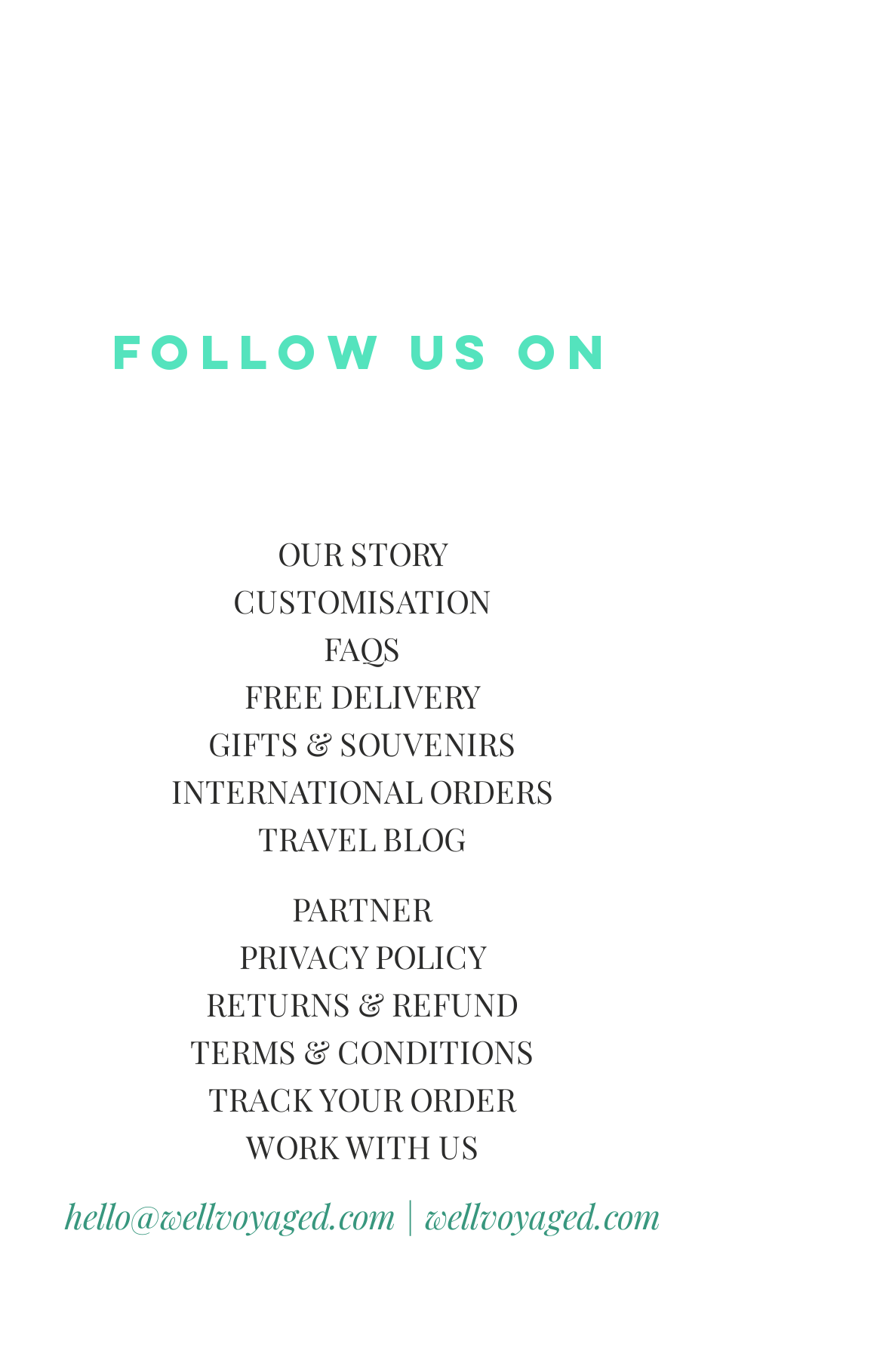What is the second link in the list?
Using the image as a reference, deliver a detailed and thorough answer to the question.

The question can be answered by looking at the second link in the list, which is 'OUR STORY'.